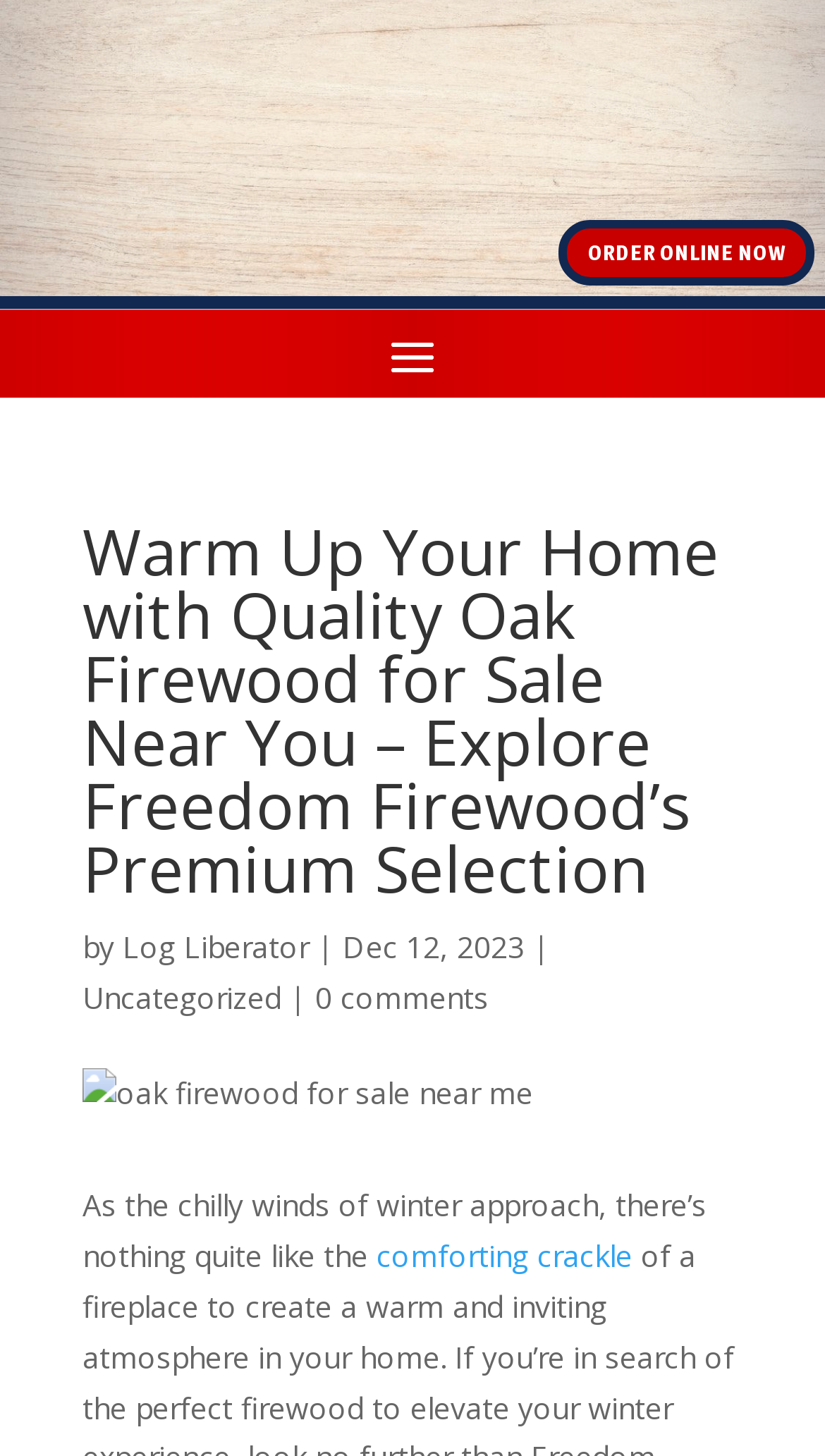Locate the bounding box for the described UI element: "longest river". Ensure the coordinates are four float numbers between 0 and 1, formatted as [left, top, right, bottom].

None